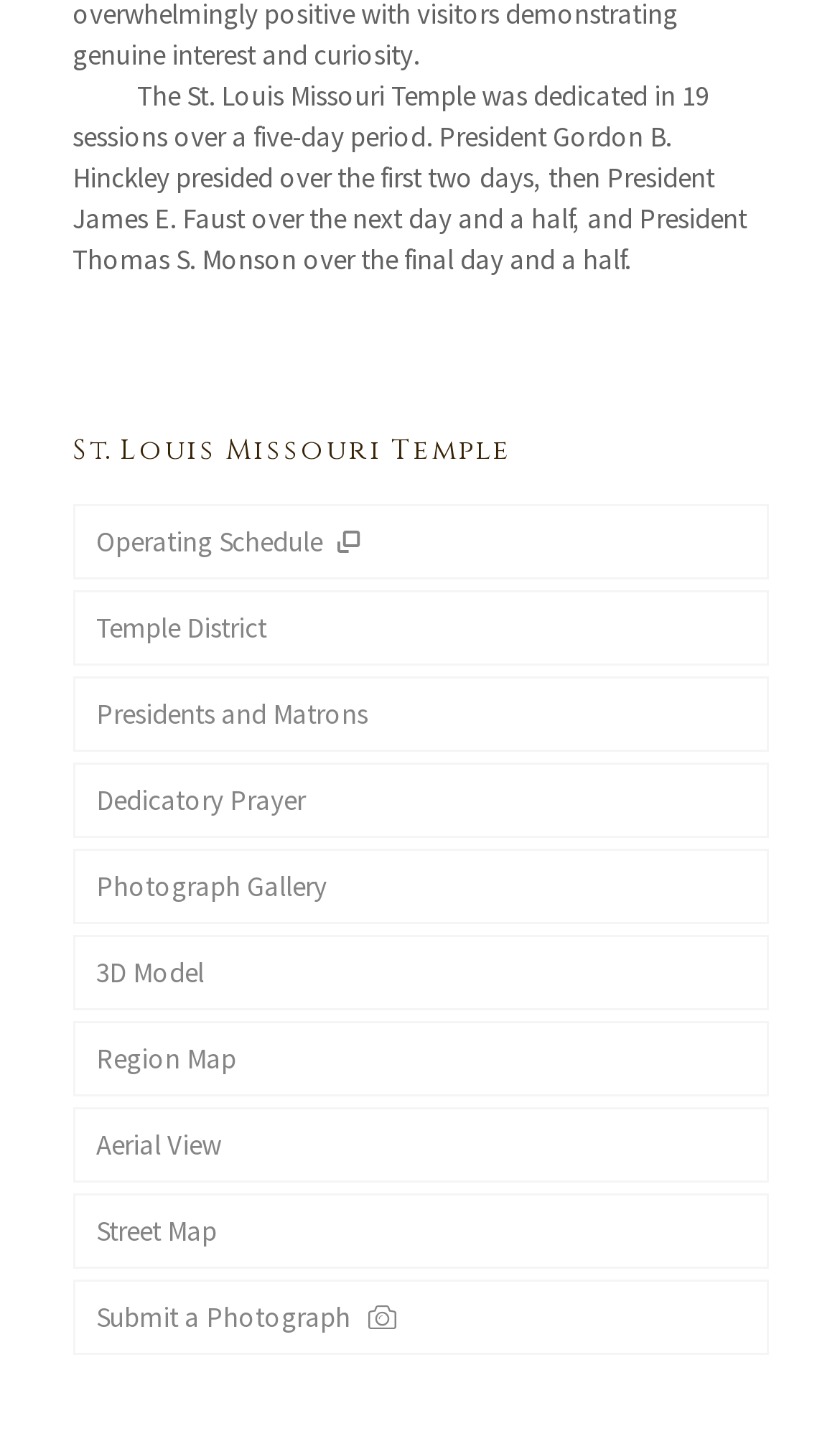Indicate the bounding box coordinates of the element that must be clicked to execute the instruction: "Browse the photograph gallery". The coordinates should be given as four float numbers between 0 and 1, i.e., [left, top, right, bottom].

[0.086, 0.586, 0.914, 0.638]